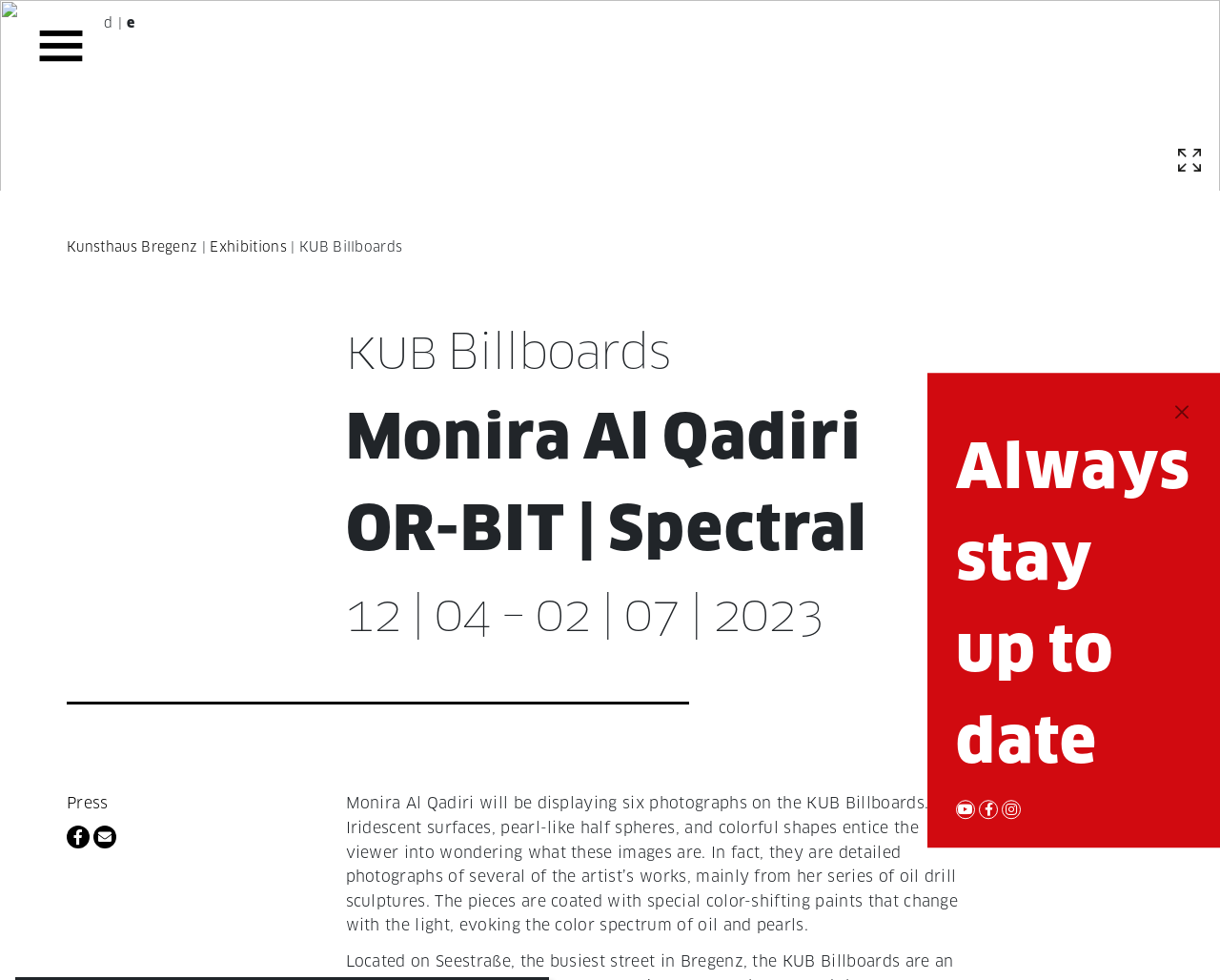Determine the bounding box coordinates for the area you should click to complete the following instruction: "Click the button to stay up to date".

[0.966, 0.152, 0.984, 0.175]